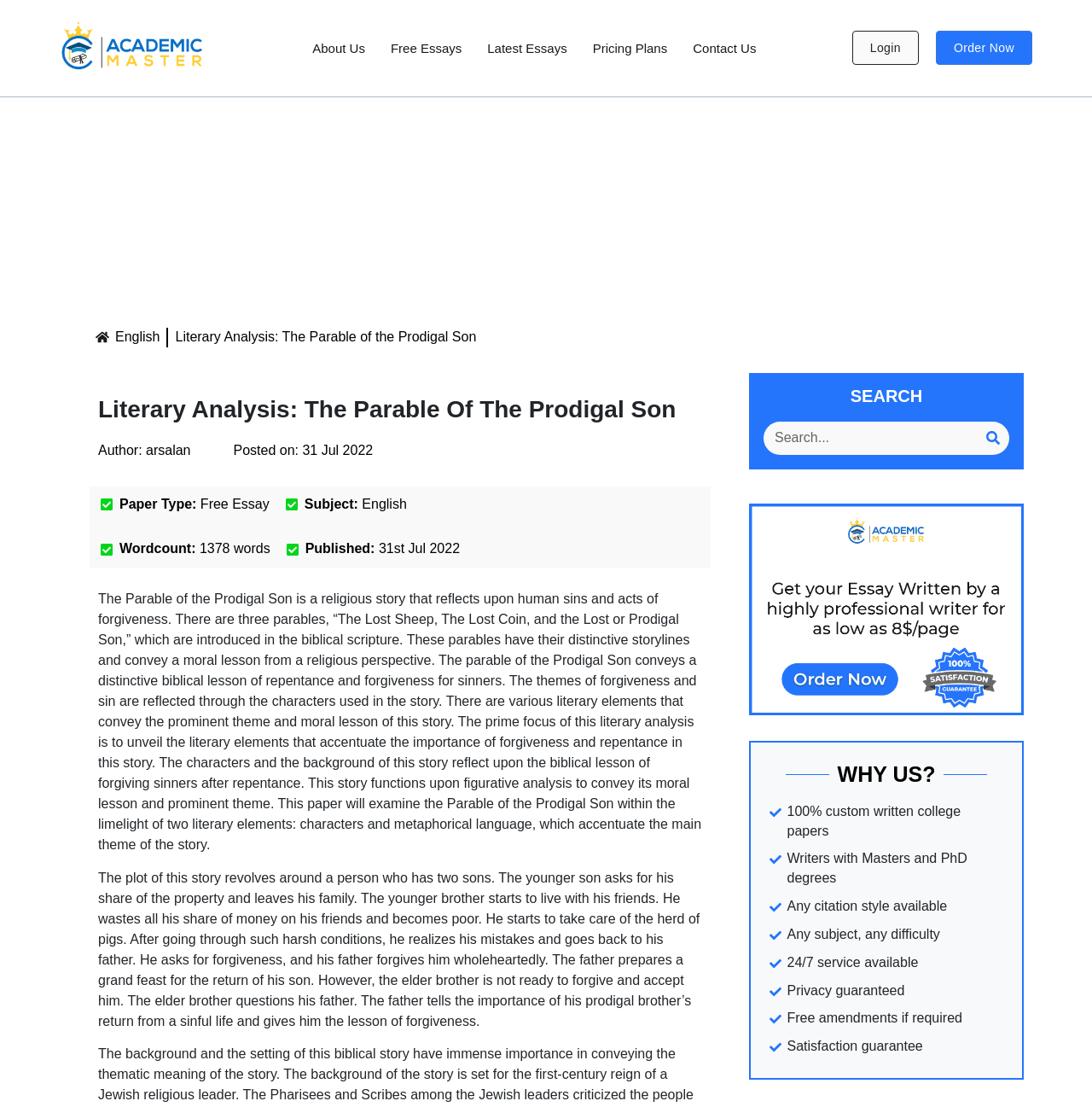Describe in detail what you see on the webpage.

This webpage is a literary analysis of the Parable of the Prodigal Son, a religious story that reflects on human sins and acts of forgiveness. At the top left corner, there is a logo of "130x50px HD" with a link to it. Next to the logo, there are several links to different sections of the website, including "About Us", "Free Essays", "Latest Essays", "Pricing Plans", and "Contact Us". On the top right corner, there are two more links, "Login" and "Order Now".

Below the top navigation bar, there is a heading "English" and a title "Literary Analysis: The Parable of the Prodigal Son" with the author's name "arsalan" and the date "31 Jul 2022" mentioned. The paper type is a "Free Essay" and the subject is "English". The word count is 1378 words.

The main content of the webpage is divided into two sections. The first section provides an introduction to the Parable of the Prodigal Son, explaining that it conveys a moral lesson of repentance and forgiveness for sinners. The second section describes the plot of the story, which revolves around a person who has two sons, and the younger son's journey of realizing his mistakes and seeking forgiveness from his father.

On the right side of the webpage, there is a search bar with a search button and a magnifying glass icon. Below the search bar, there is an advertisement with an image. Further down, there is a section titled "WHY US?" with several points highlighting the benefits of using the website's services, including 100% custom written college papers, writers with Masters and PhD degrees, and 24/7 service available.

Overall, the webpage is a detailed analysis of the Parable of the Prodigal Son, with a clear structure and easy-to-read content. The layout is clean, with a focus on the main content and supporting sections on the sides.